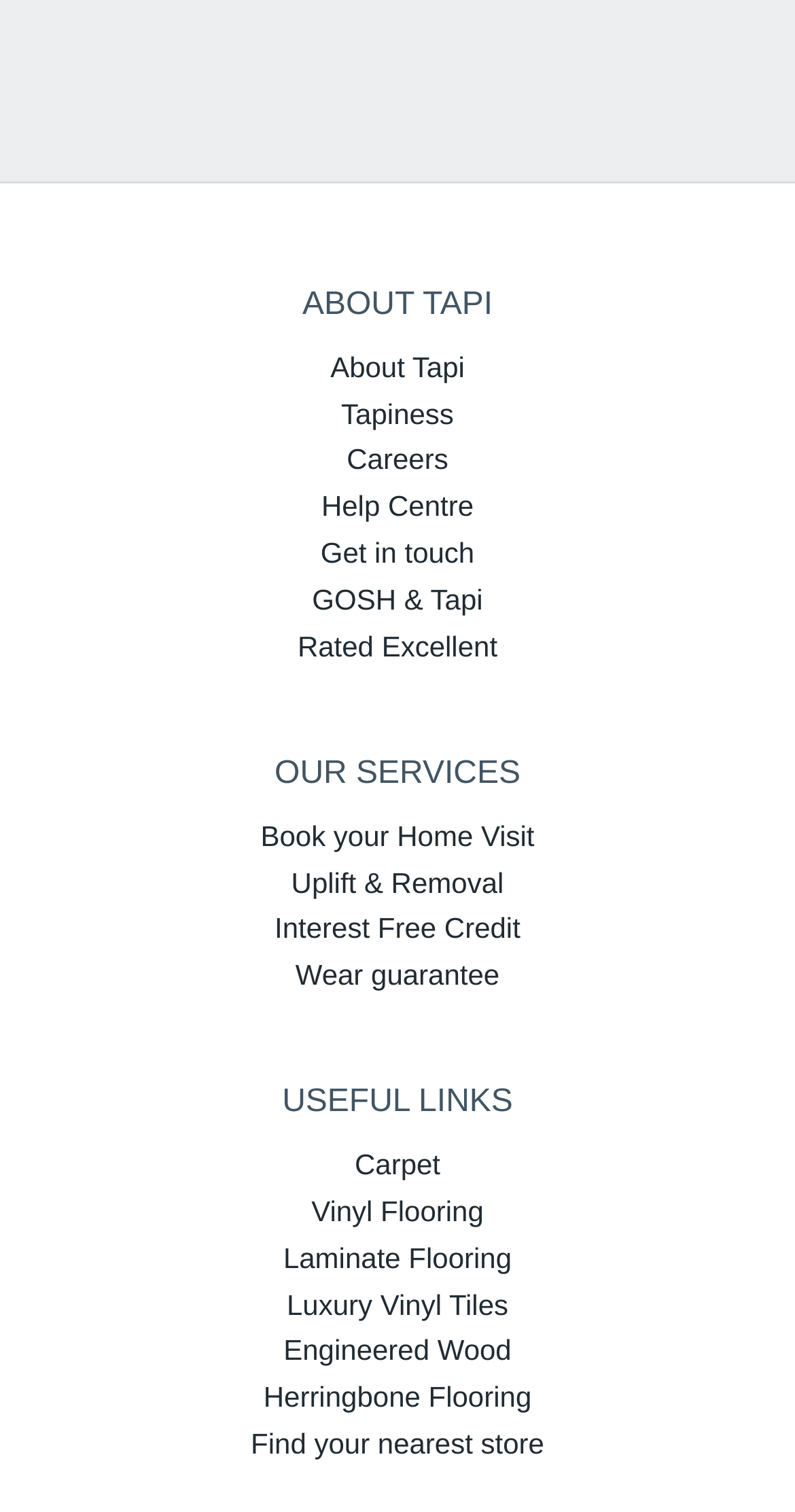How many links are under 'OUR SERVICES'? Refer to the image and provide a one-word or short phrase answer.

4